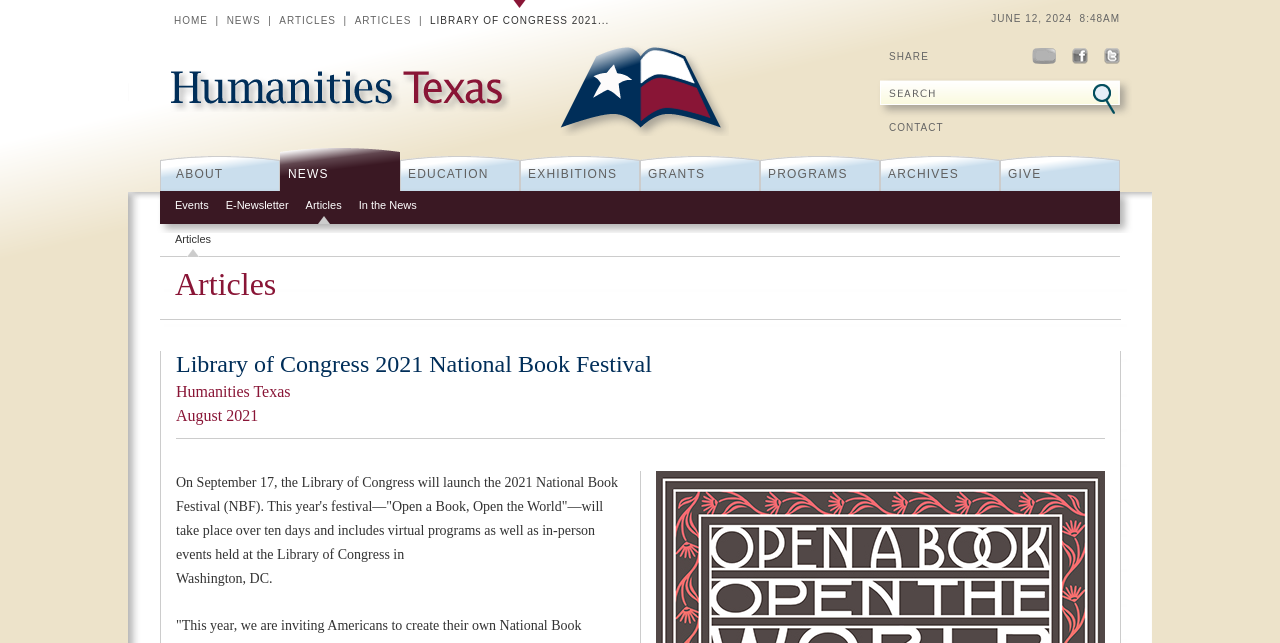Please identify the bounding box coordinates of the element I need to click to follow this instruction: "Check the current time".

[0.774, 0.02, 0.875, 0.037]